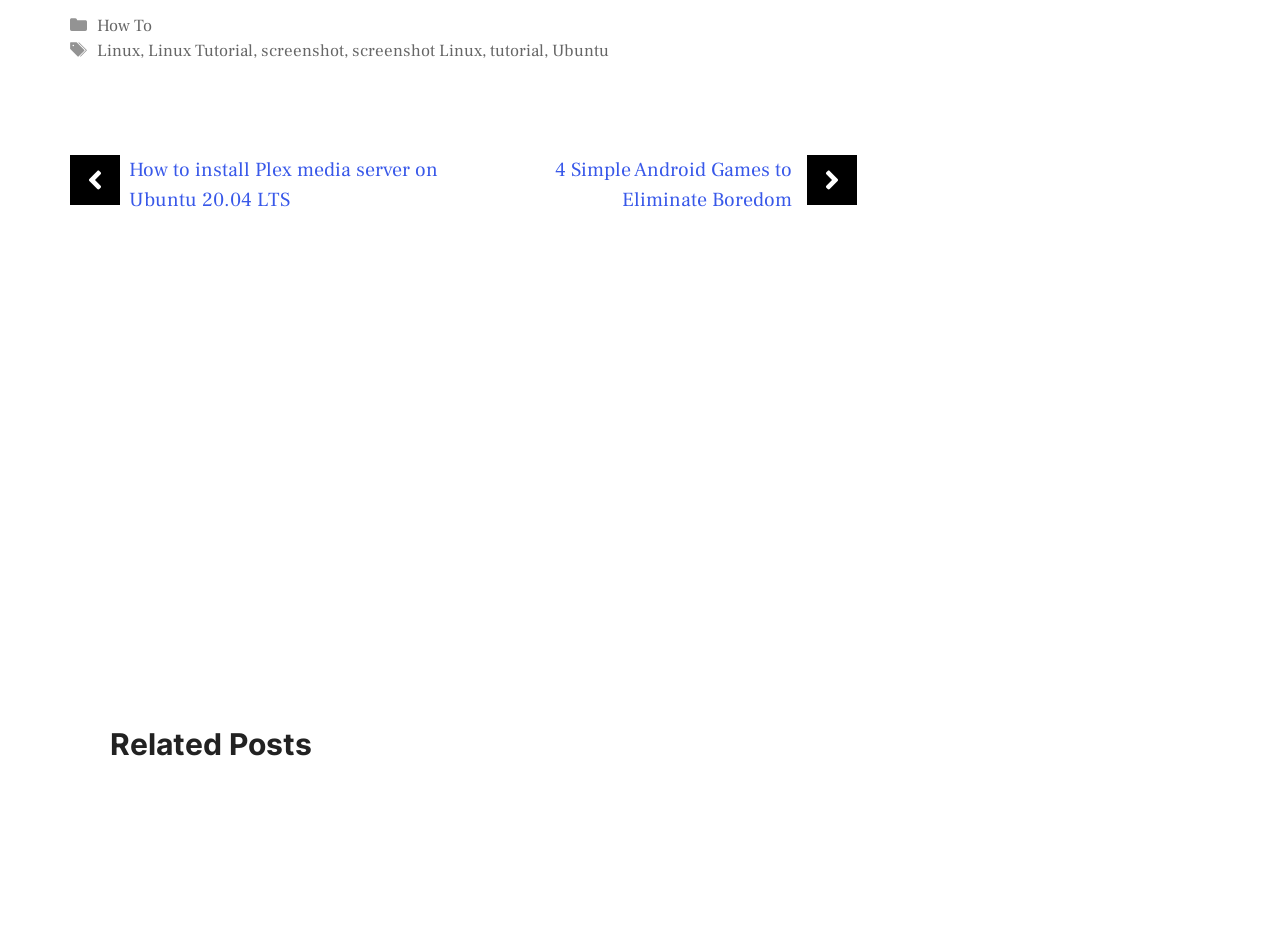What are the categories listed in the footer?
Please respond to the question with a detailed and informative answer.

By examining the footer section of the webpage, I found two categories listed: 'How To' and 'Tags', which are accompanied by related links.